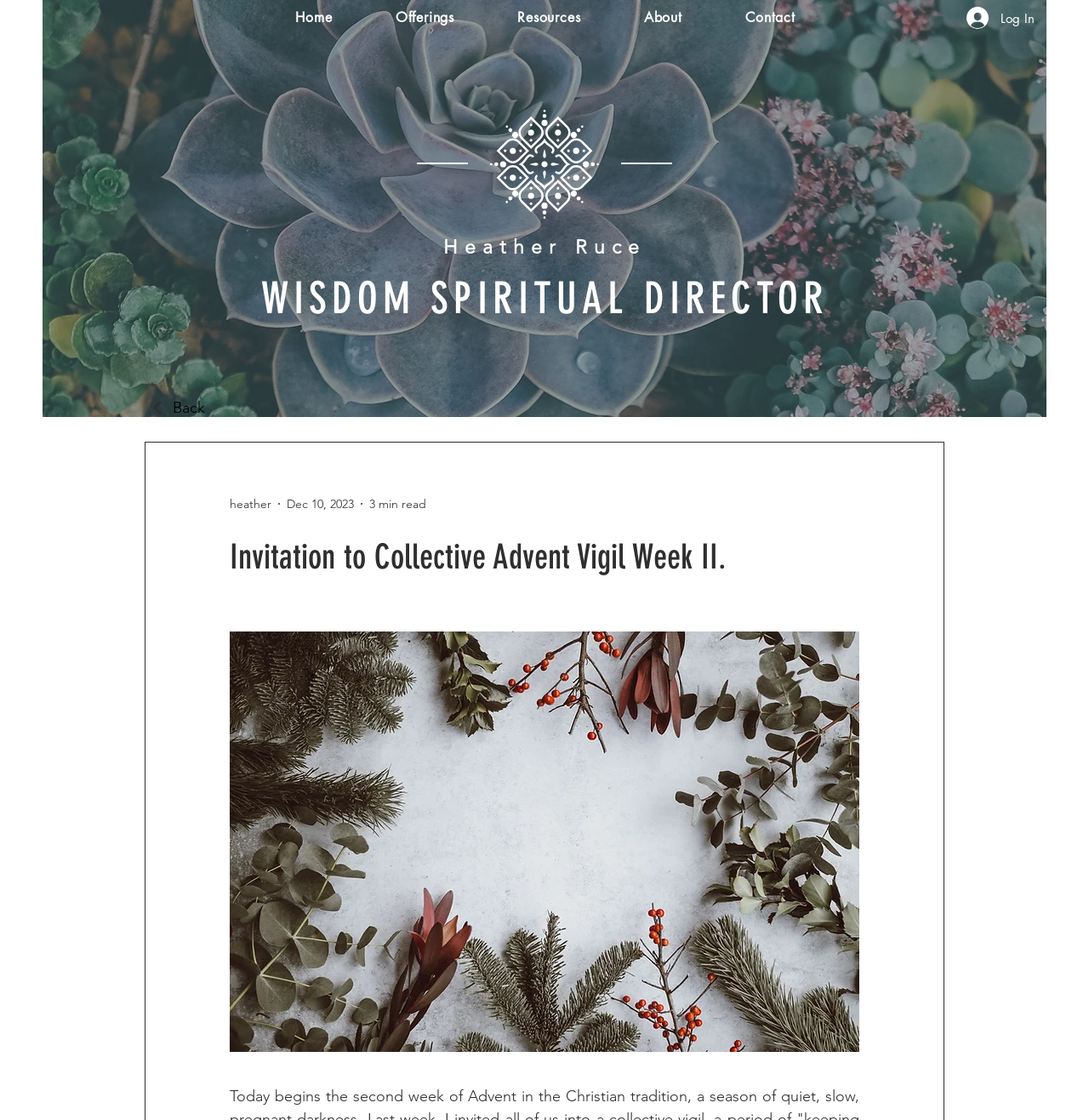Locate the bounding box coordinates of the clickable part needed for the task: "View the Offerings".

[0.337, 0.0, 0.443, 0.031]